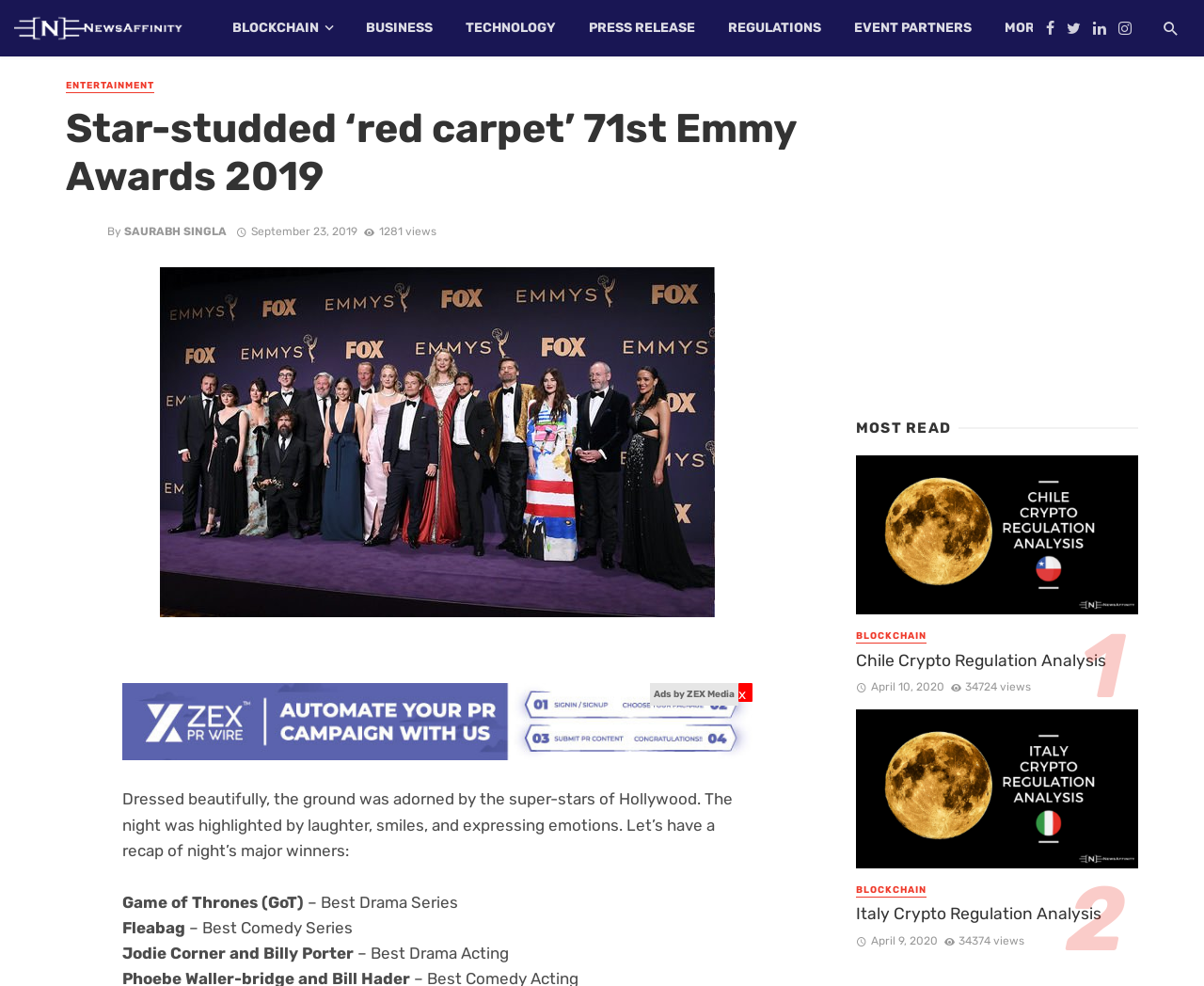Determine the bounding box coordinates of the element's region needed to click to follow the instruction: "Click the logo". Provide these coordinates as four float numbers between 0 and 1, formatted as [left, top, right, bottom].

[0.012, 0.0, 0.151, 0.057]